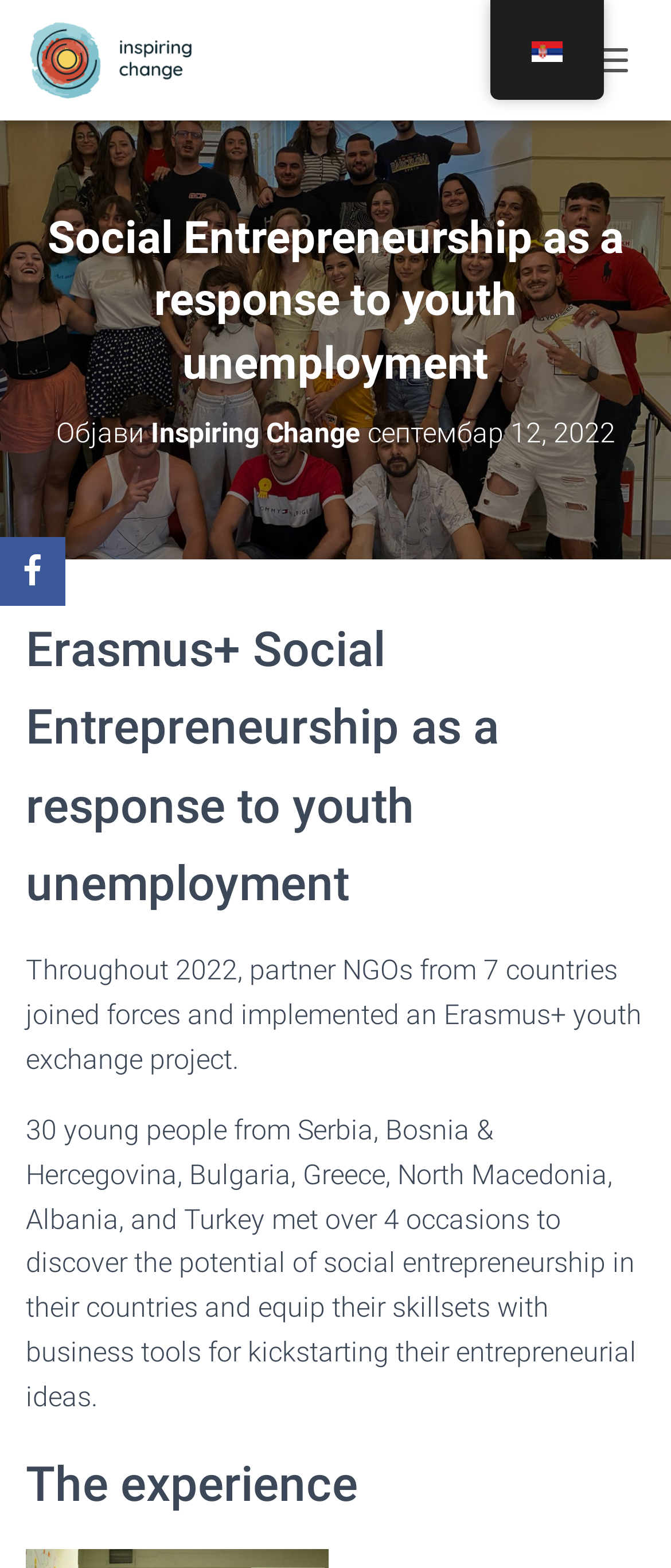Bounding box coordinates must be specified in the format (top-left x, top-left y, bottom-right x, bottom-right y). All values should be floating point numbers between 0 and 1. What are the bounding box coordinates of the UI element described as: title="Inspiring Change"

[0.038, 0.011, 0.345, 0.066]